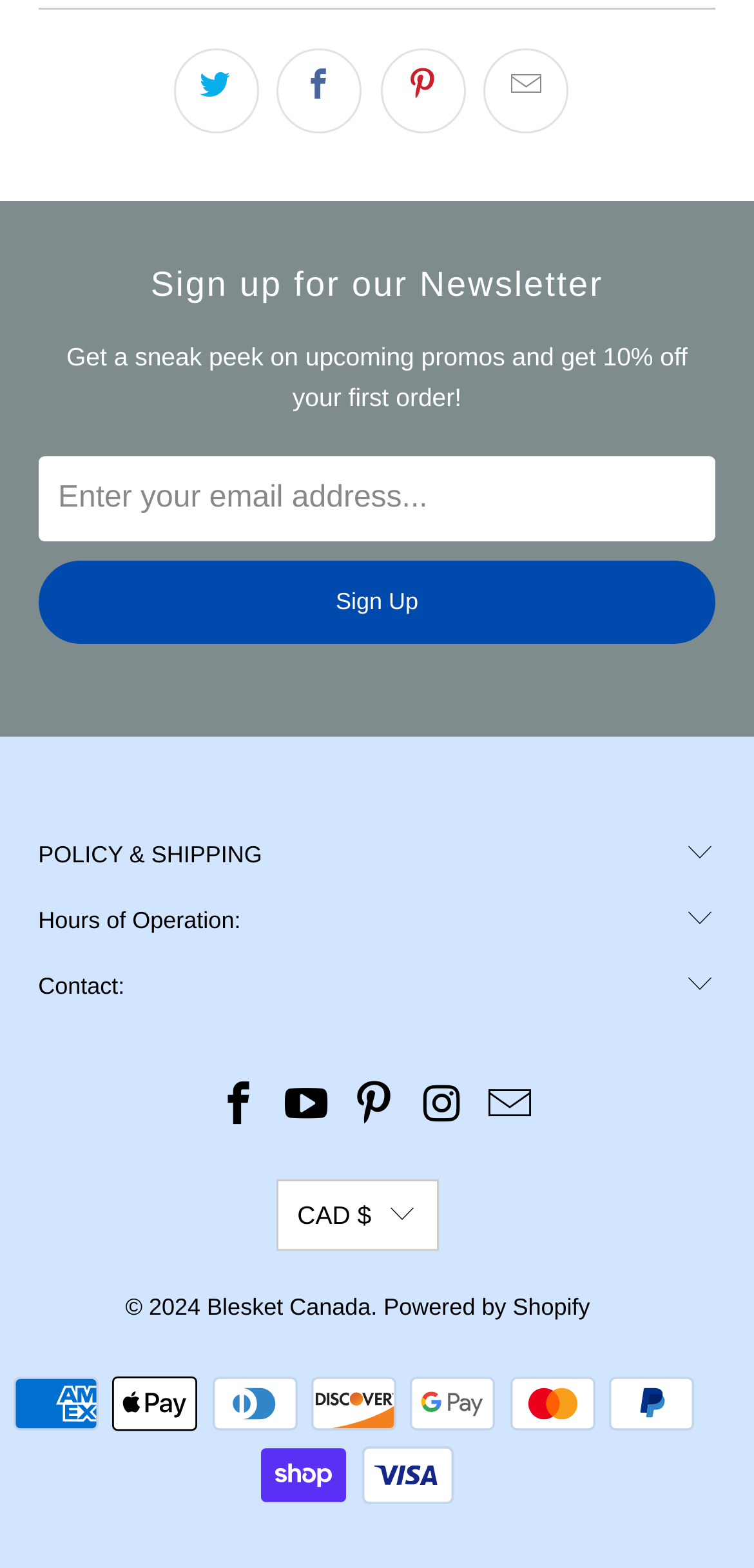Pinpoint the bounding box coordinates of the clickable element needed to complete the instruction: "View policy and shipping information". The coordinates should be provided as four float numbers between 0 and 1: [left, top, right, bottom].

[0.051, 0.52, 0.949, 0.562]